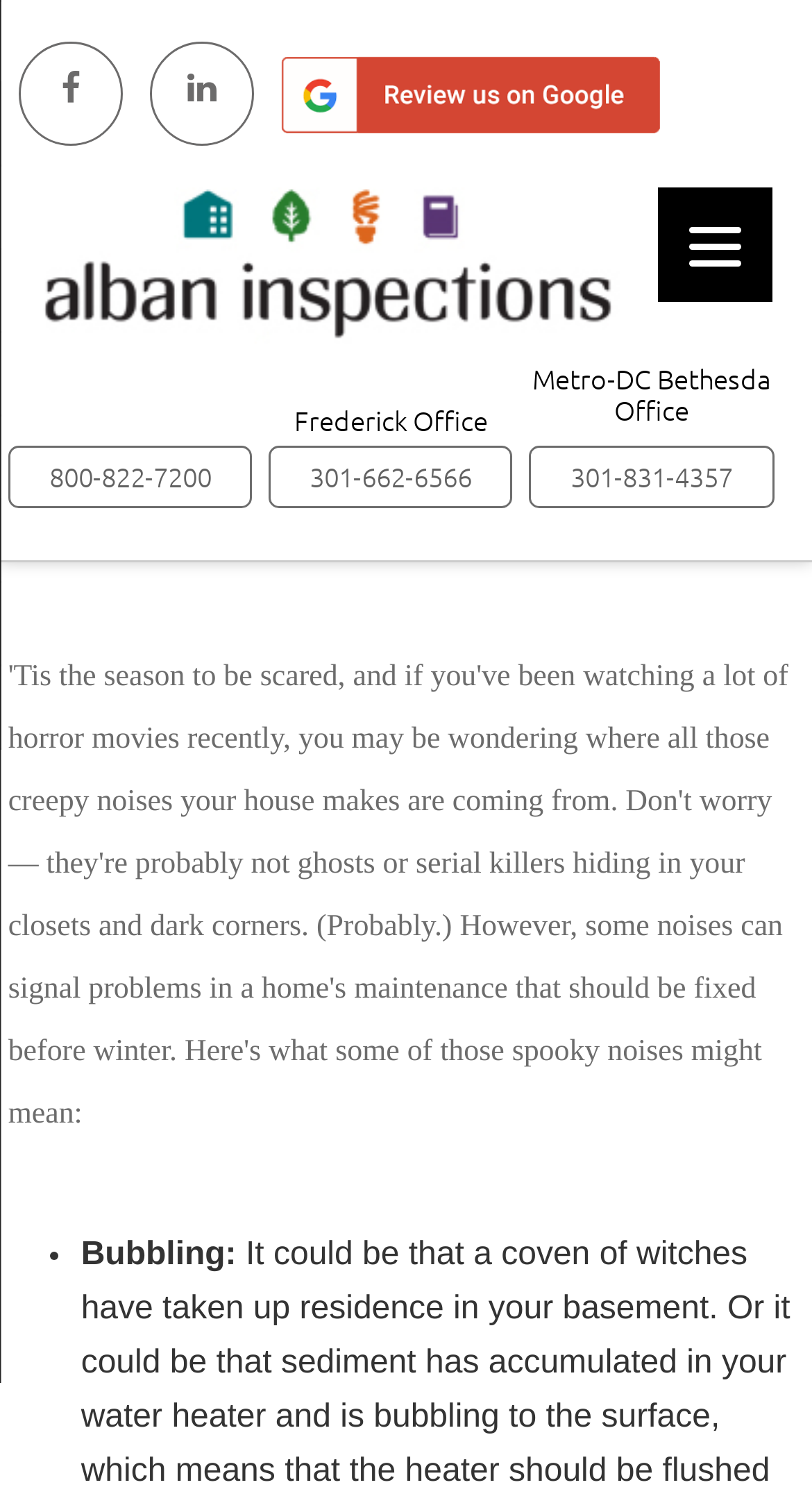Find the bounding box coordinates of the clickable region needed to perform the following instruction: "Click the Menu button". The coordinates should be provided as four float numbers between 0 and 1, i.e., [left, top, right, bottom].

[0.809, 0.125, 0.95, 0.201]